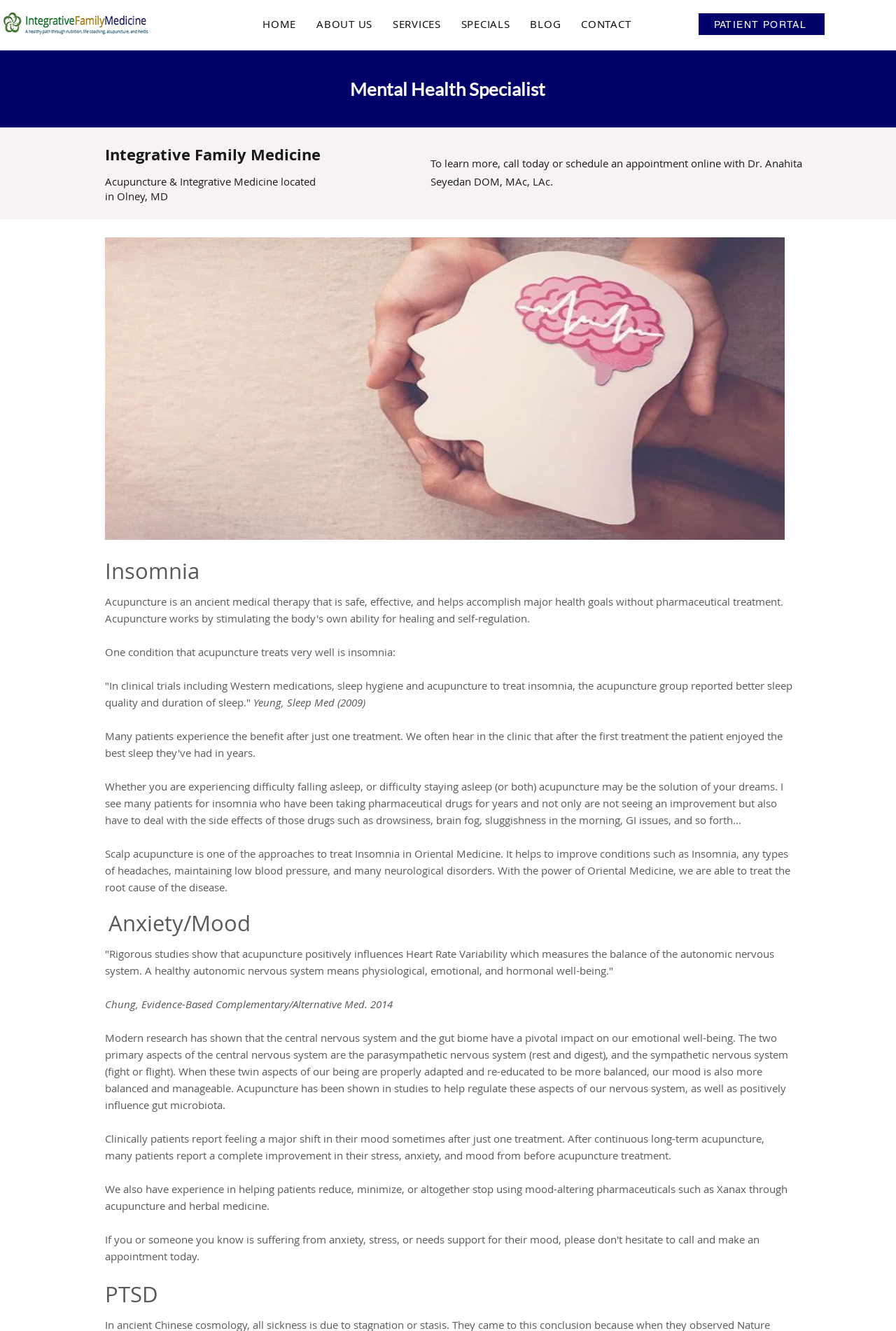What is the name of the medicine that patients may want to stop using?
Respond to the question with a single word or phrase according to the image.

Xanax